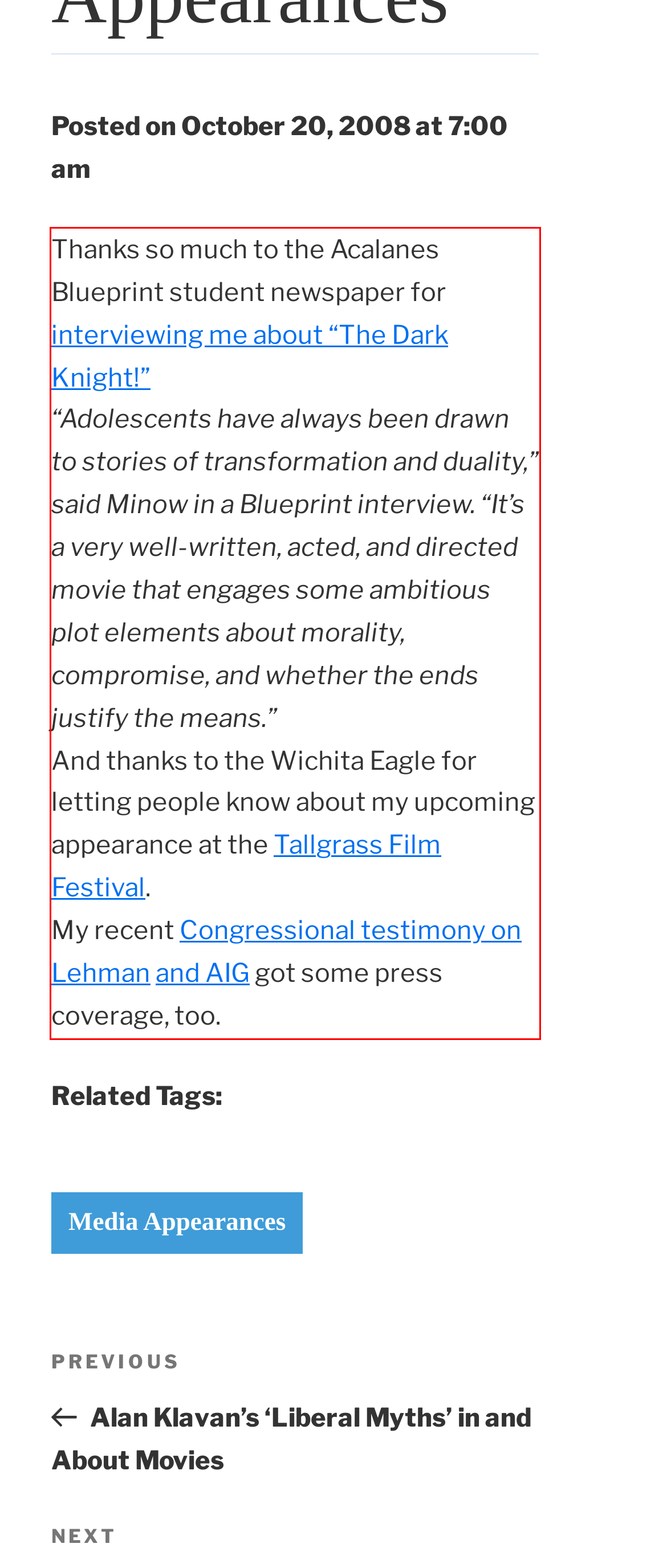Given a webpage screenshot, locate the red bounding box and extract the text content found inside it.

Thanks so much to the Acalanes Blueprint student newspaper for interviewing me about “The Dark Knight!” “Adolescents have always been drawn to stories of transformation and duality,” said Minow in a Blueprint interview. “It’s a very well-written, acted, and directed movie that engages some ambitious plot elements about morality, compromise, and whether the ends justify the means.” And thanks to the Wichita Eagle for letting people know about my upcoming appearance at the Tallgrass Film Festival. My recent Congressional testimony on Lehman and AIG got some press coverage, too.